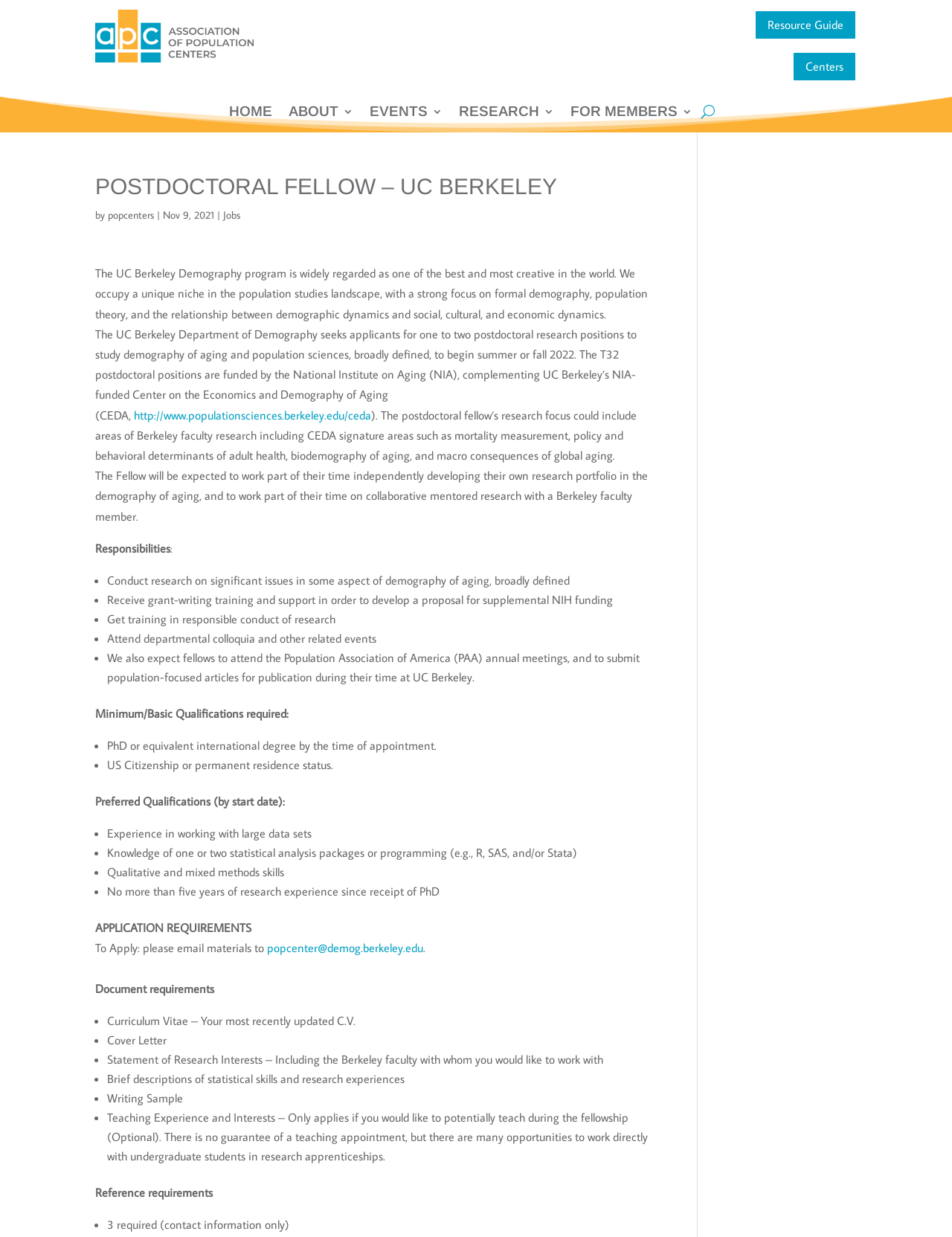Identify and provide the main heading of the webpage.

POSTDOCTORAL FELLOW – UC BERKELEY